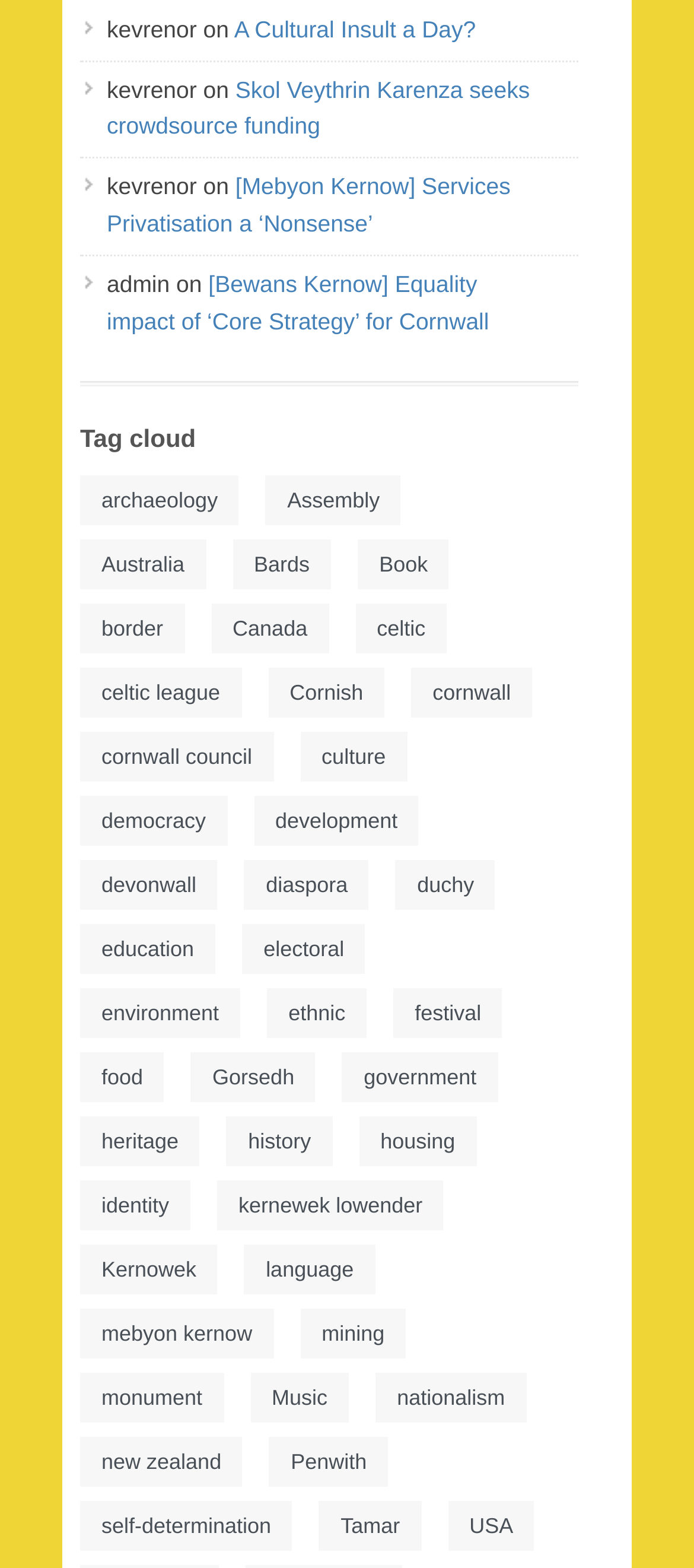Locate the UI element that matches the description electoral in the webpage screenshot. Return the bounding box coordinates in the format (top-left x, top-left y, bottom-right x, bottom-right y), with values ranging from 0 to 1.

[0.349, 0.589, 0.527, 0.621]